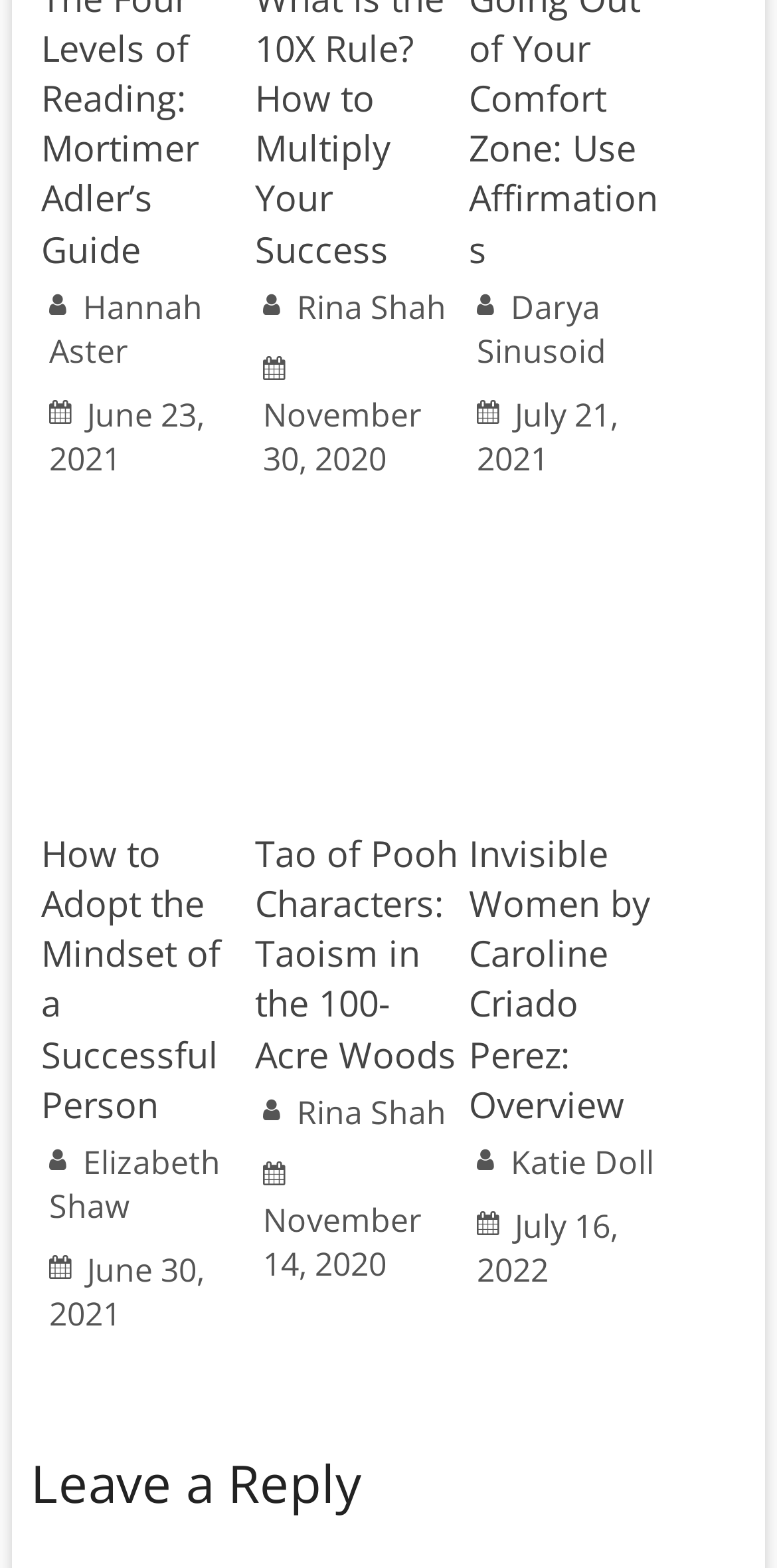Identify the bounding box coordinates of the clickable region to carry out the given instruction: "View article by Rina Shah".

[0.382, 0.182, 0.574, 0.21]